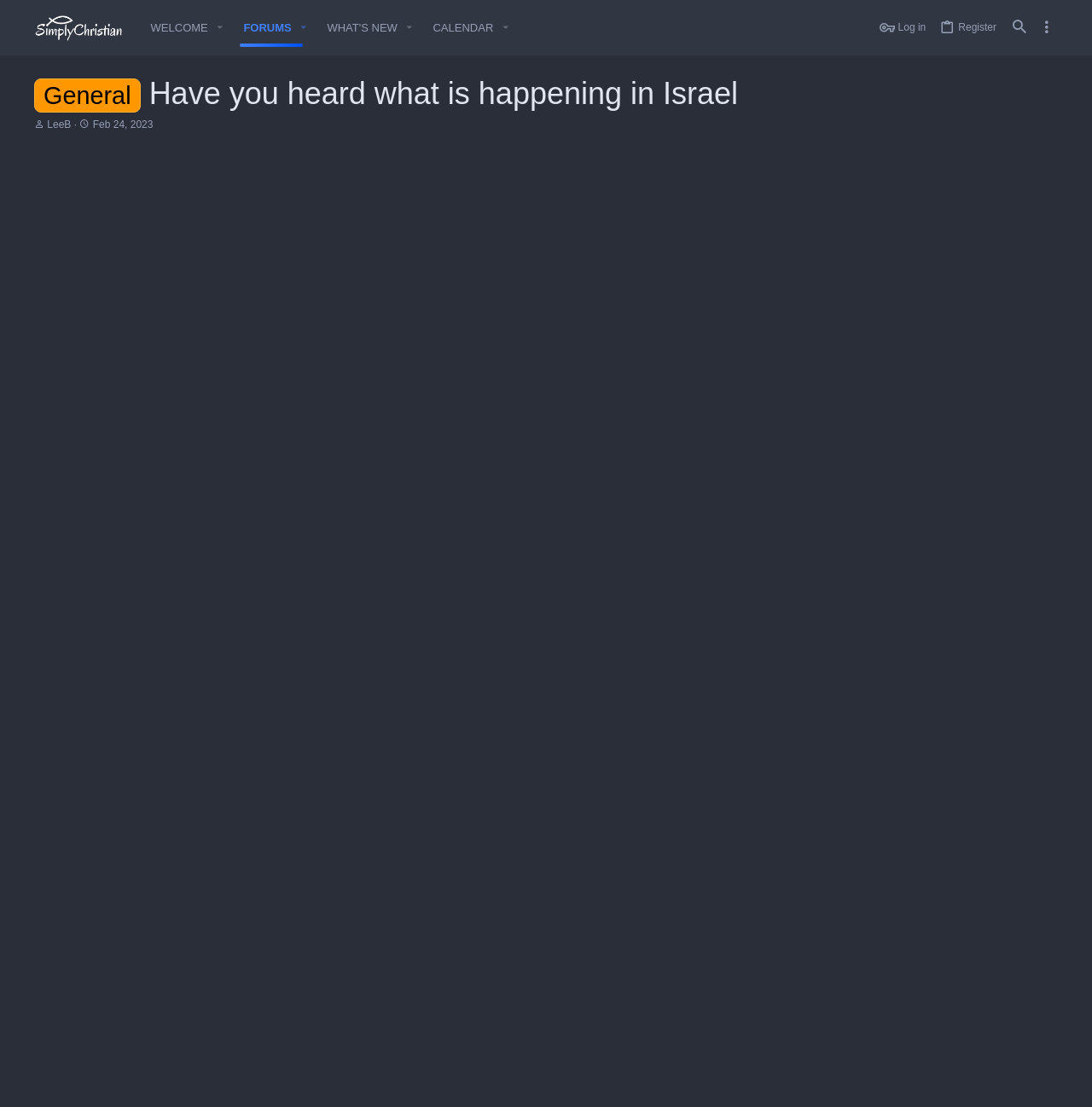Select the bounding box coordinates of the element I need to click to carry out the following instruction: "Read the post from LeeB".

[0.071, 0.261, 0.109, 0.298]